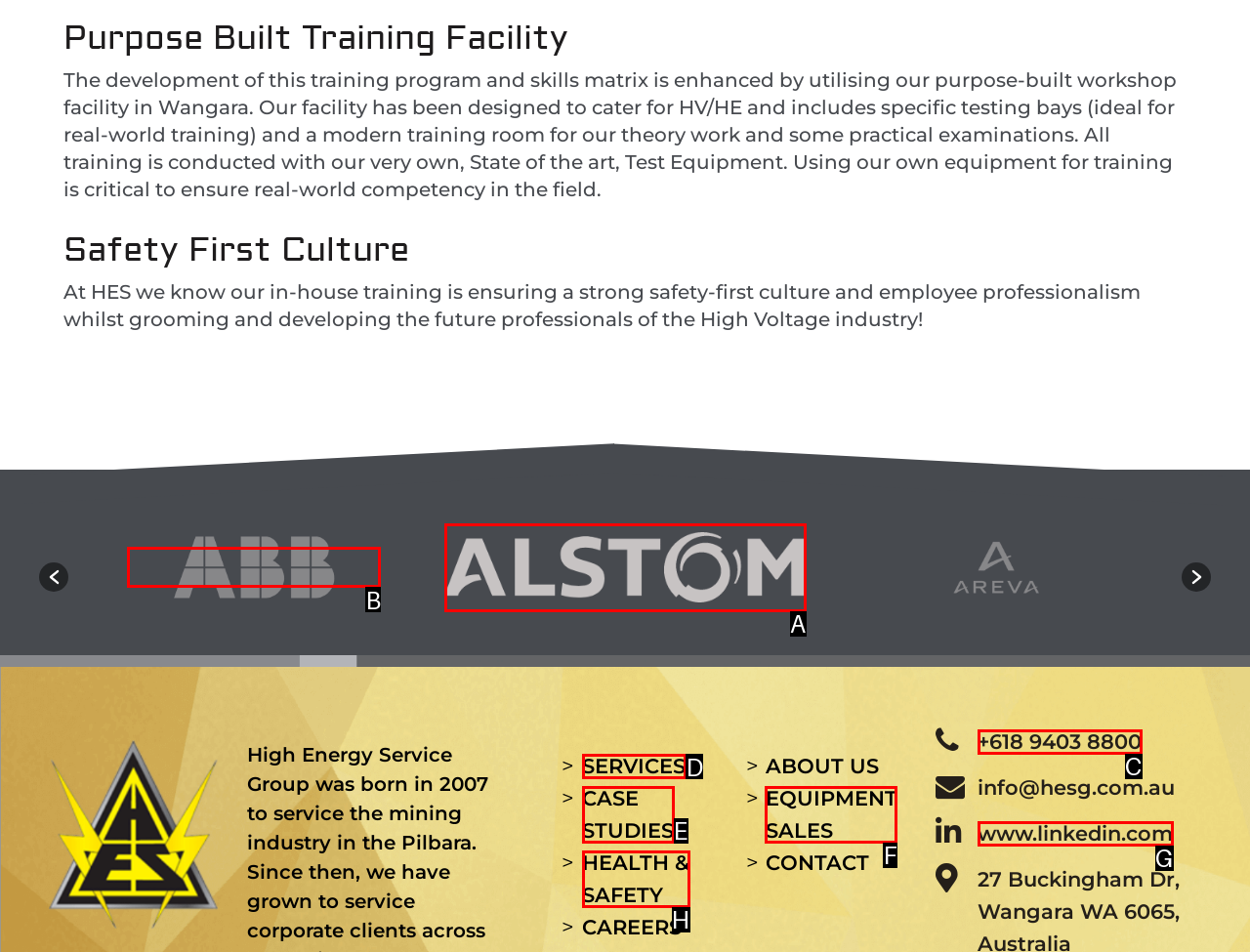Tell me which one HTML element you should click to complete the following task: Click the SERVICES link
Answer with the option's letter from the given choices directly.

D